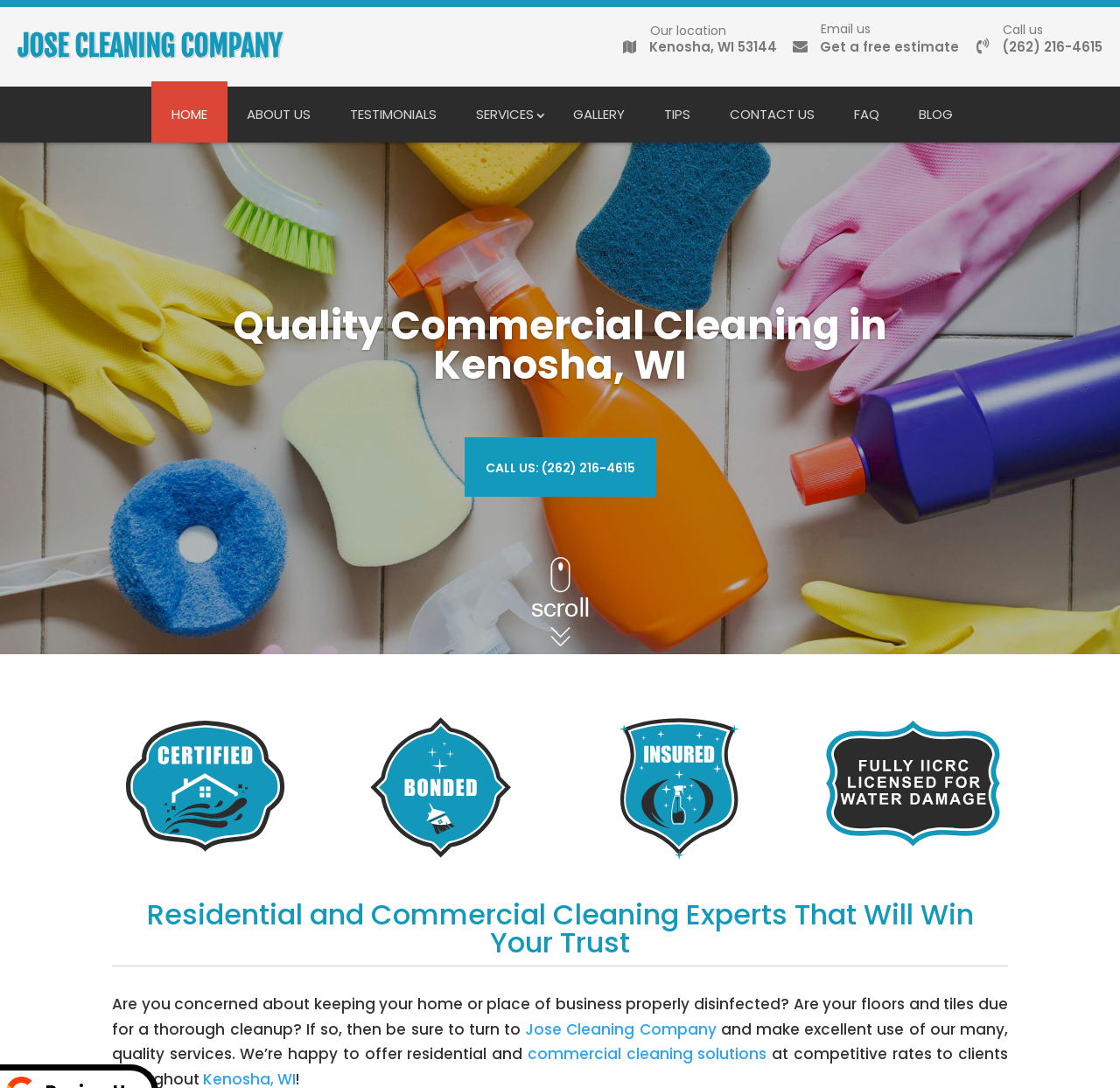How can I contact the company?
Based on the image, provide your answer in one word or phrase.

Email or call